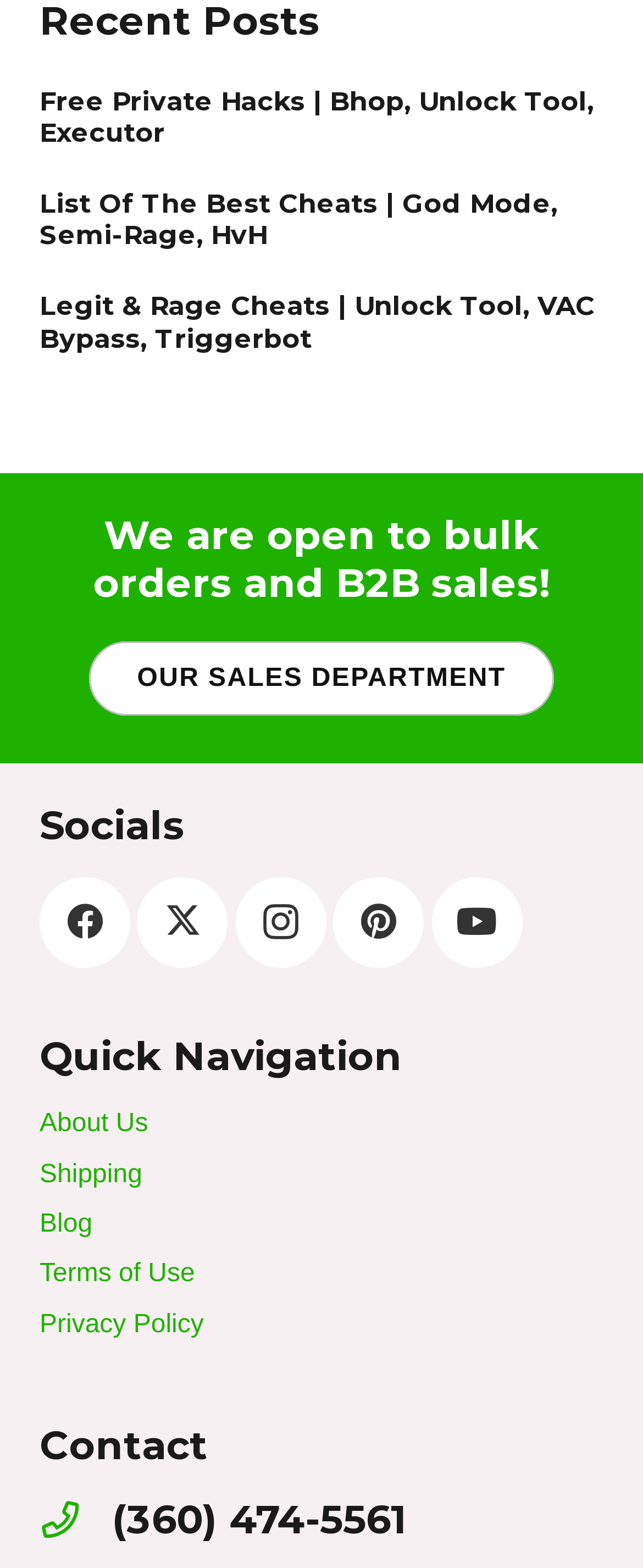Provide the bounding box for the UI element matching this description: "Shipping".

[0.062, 0.74, 0.221, 0.758]